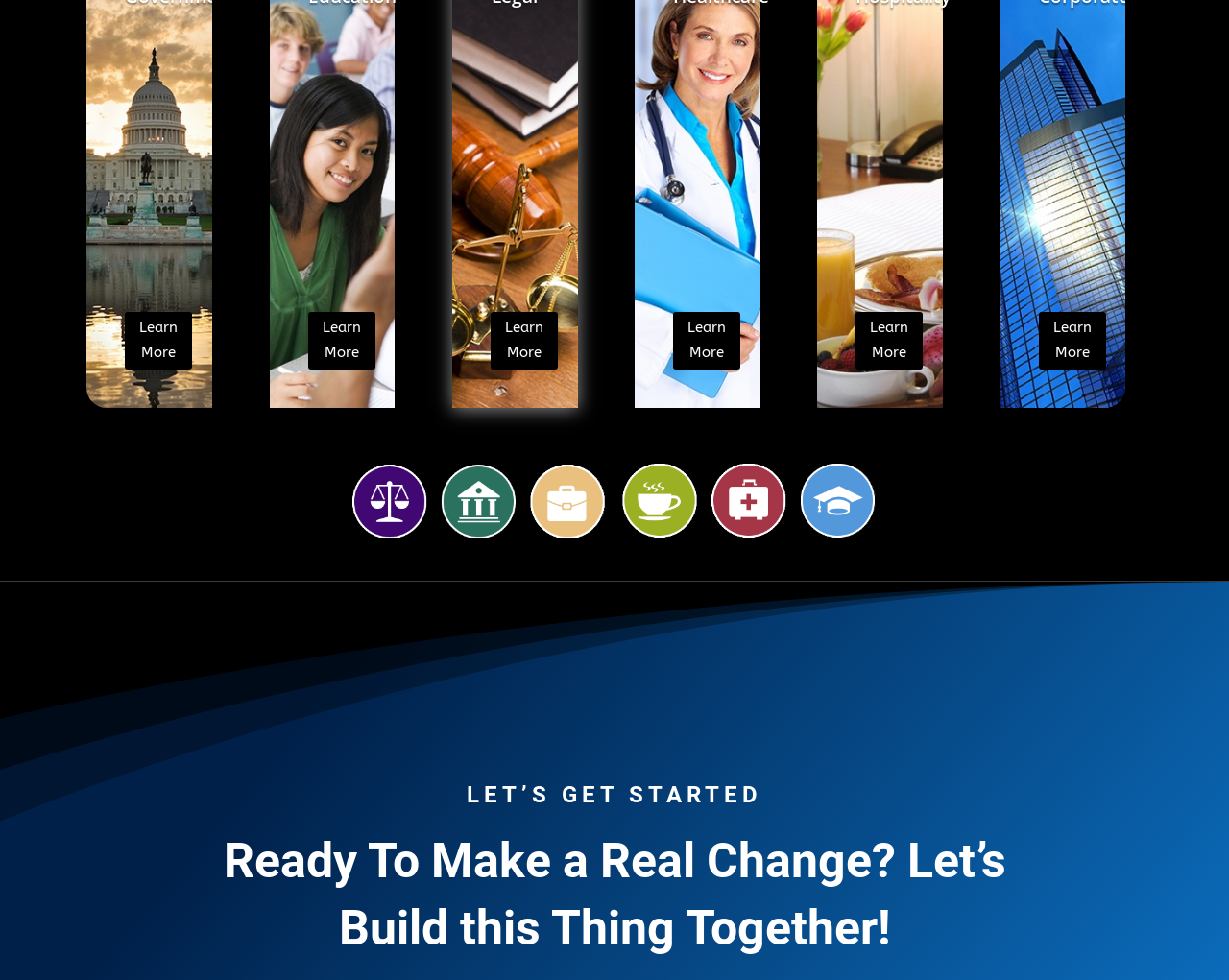What is the image on the webpage?
Analyze the image and provide a thorough answer to the question.

The image on the webpage is described as 'VERTICAL icons ii', suggesting that it is a vertical arrangement of icons or symbols, but the exact meaning or purpose of the image is not clear.